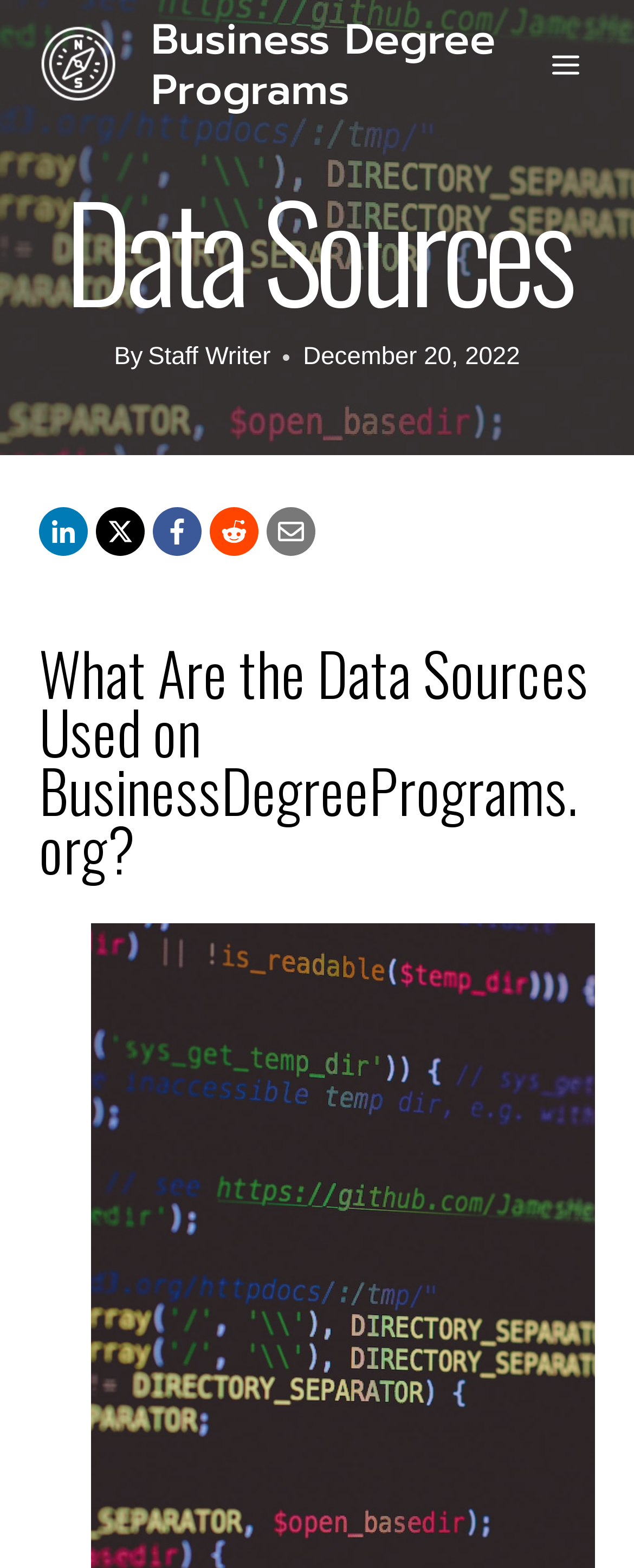Pinpoint the bounding box coordinates of the area that should be clicked to complete the following instruction: "Learn about the data sources used on BusinessDegreePrograms.org". The coordinates must be given as four float numbers between 0 and 1, i.e., [left, top, right, bottom].

[0.062, 0.411, 0.938, 0.56]